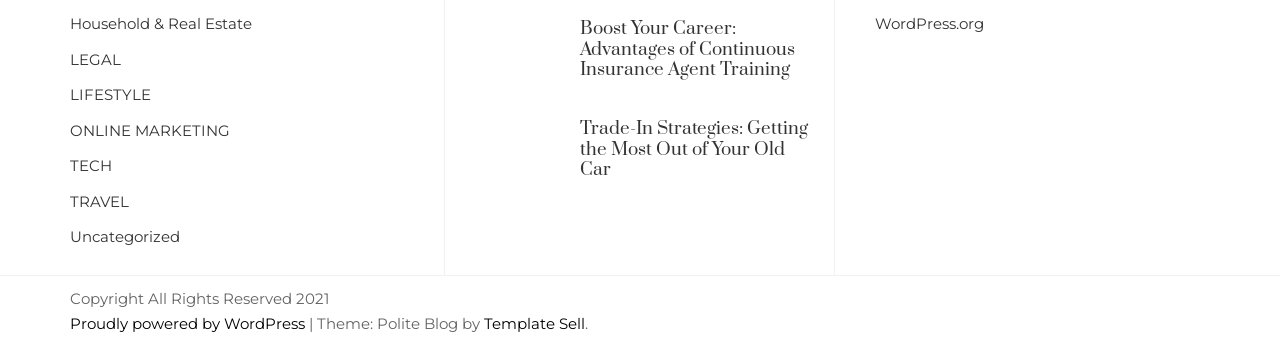Find the bounding box of the web element that fits this description: "Log in".

[0.684, 0.452, 0.72, 0.507]